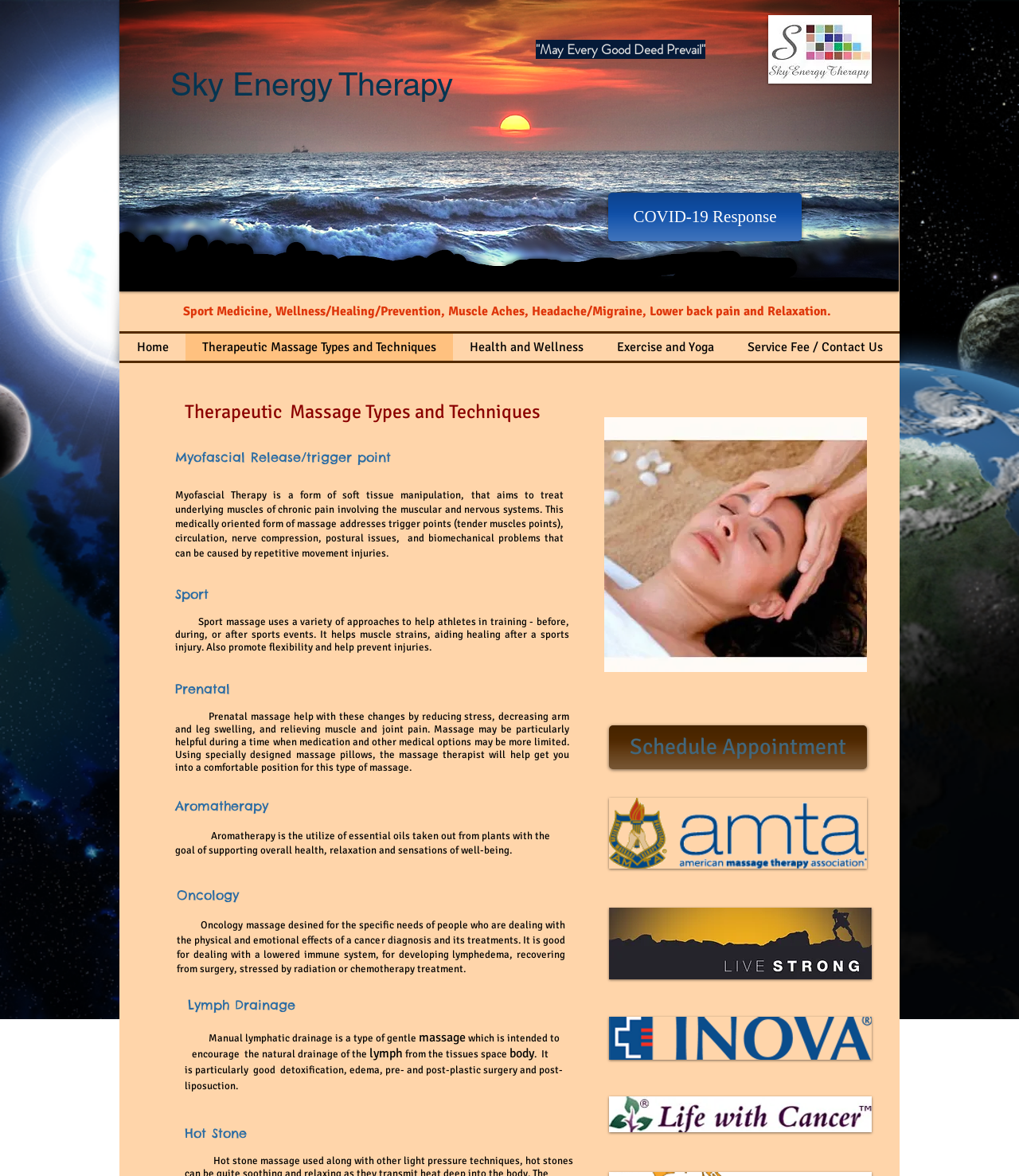What is the purpose of Lymph Drainage massage?
By examining the image, provide a one-word or phrase answer.

Encourage natural drainage of lymph